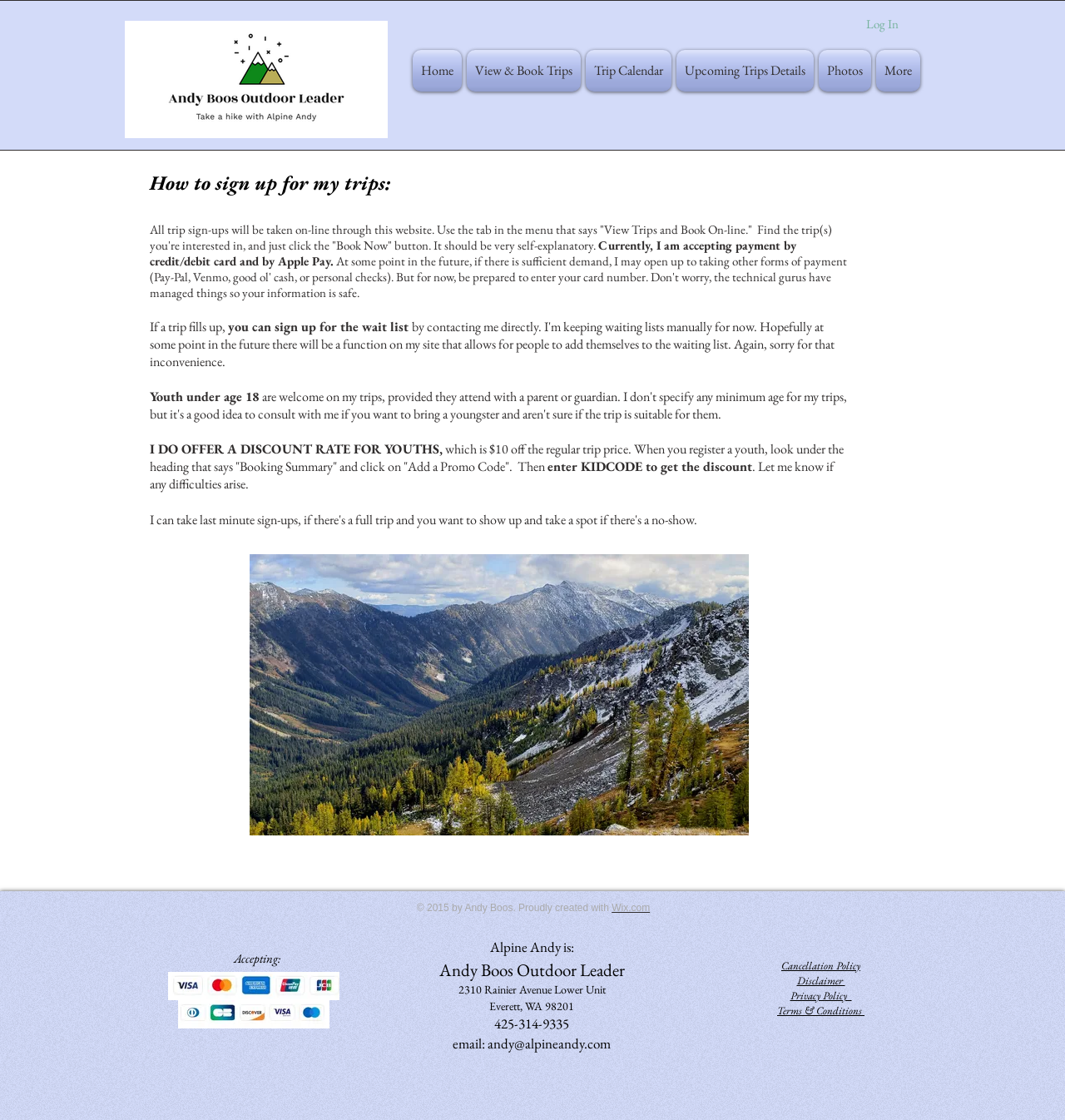Determine the bounding box coordinates for the HTML element mentioned in the following description: "Jan 31". The coordinates should be a list of four floats ranging from 0 to 1, represented as [left, top, right, bottom].

None